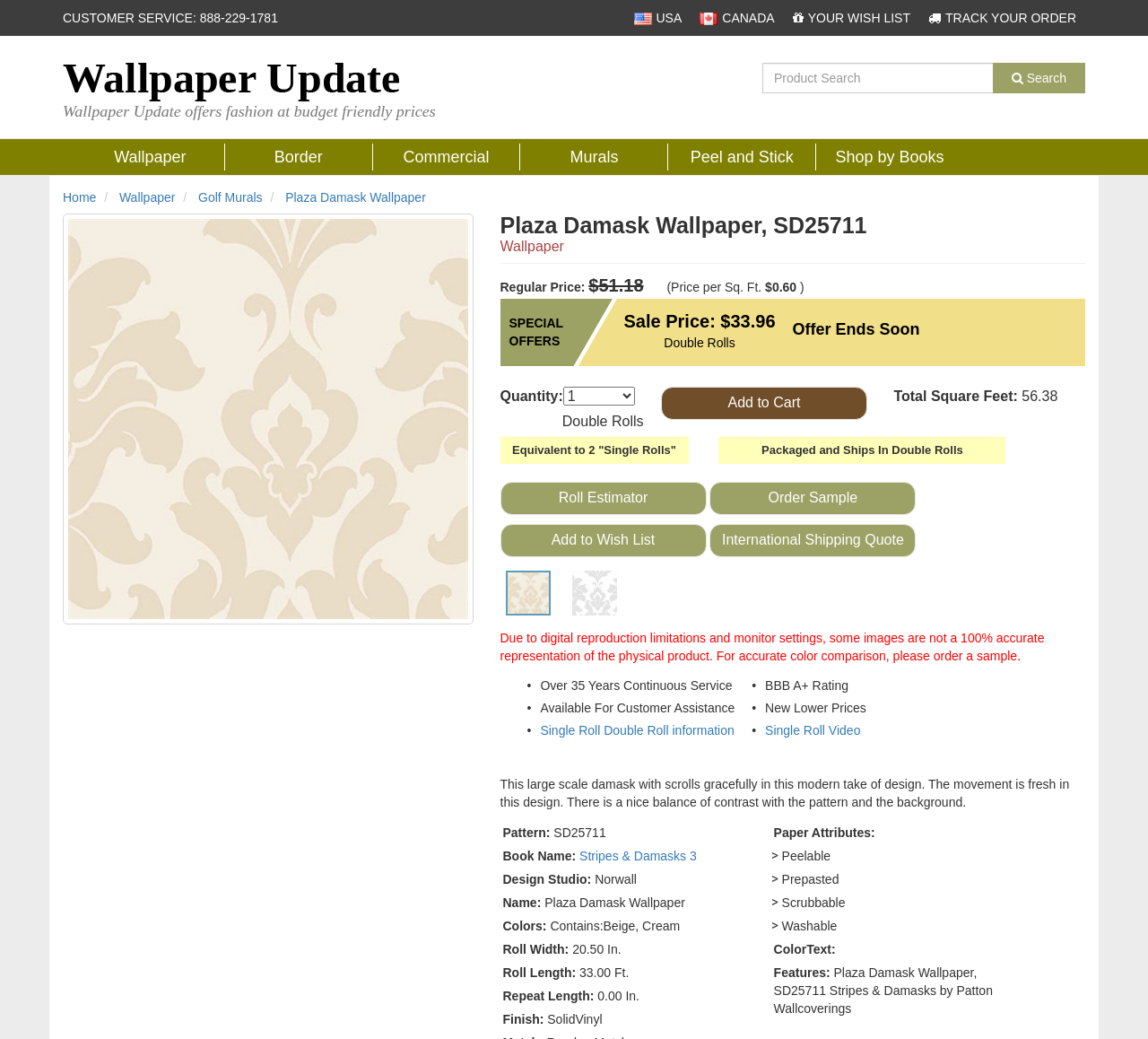Give a full account of the webpage's elements and their arrangement.

This webpage is about a specific wallpaper product, Plaza Damask Wallpaper, with the product code SD25711. At the top of the page, there is a navigation menu with links to customer service, wish lists, and order tracking. Below this, there is a search bar and a series of links to different categories, including wallpaper, borders, and murals.

The main content of the page is dedicated to the product description. There is a large image of the wallpaper on the left side, accompanied by a heading that reads "Plaza Damask Wallpaper, SD25711" and a subheading that says "Wallpaper". Below this, there is a description of the product, including its regular price, sale price, and quantity options. The product is available in double rolls, and there is a button to add it to the cart.

On the right side of the page, there are several sections with additional information about the product. One section provides details about the product's specifications, including its pattern, book name, design studio, and colors. Another section has links to related products and a roll estimator tool. There is also a section with customer service information, including a phone number and a link to international shipping quotes.

At the bottom of the page, there is a section with a detailed description of the product, including its design and features. There are also several links to additional resources, including a single roll video and a page with information about single and double rolls. The page ends with a section that displays the company's credentials, including its BBB A+ rating and over 35 years of continuous service.